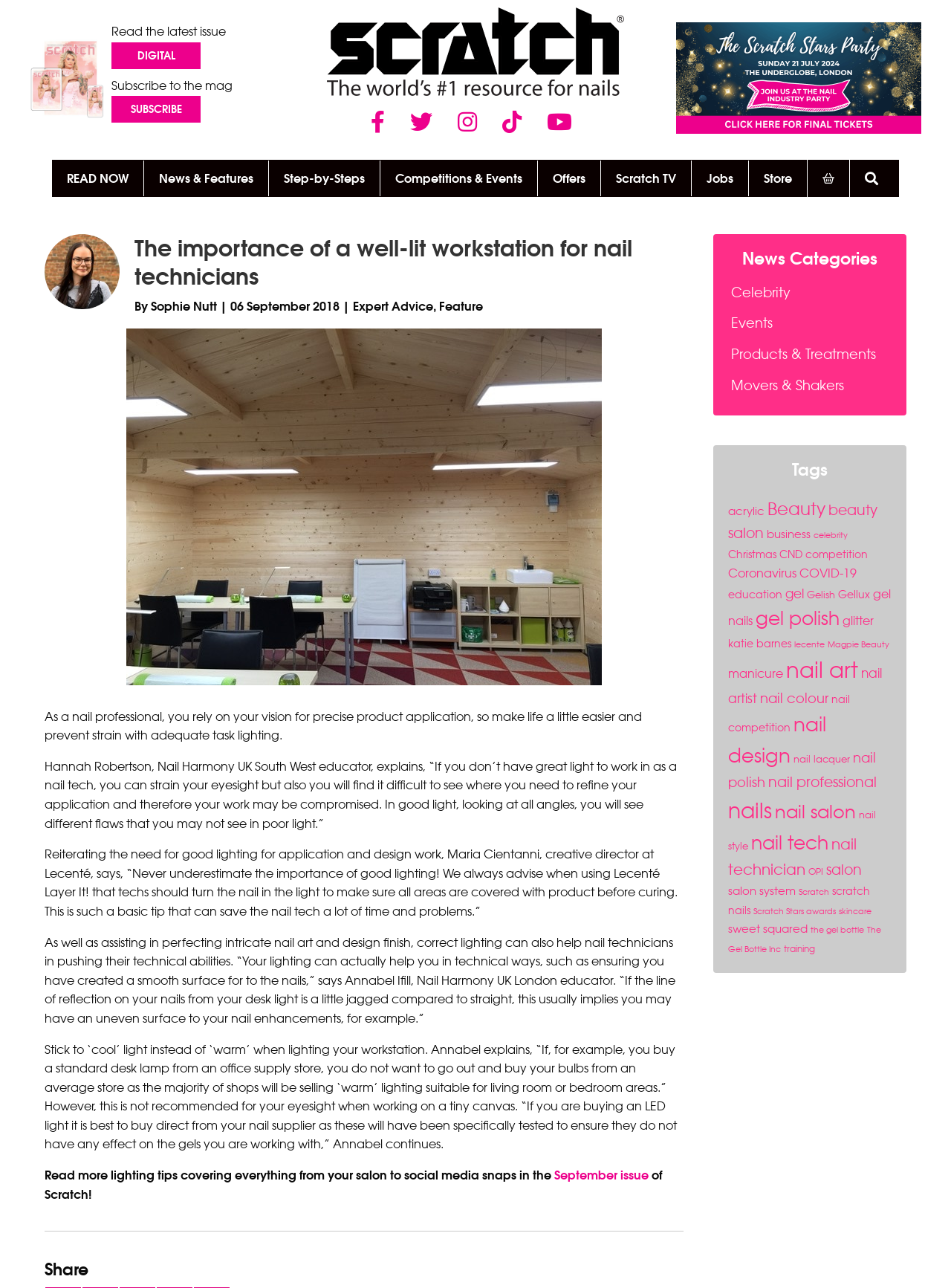How many items are tagged with 'nail art'?
Please give a detailed and elaborate explanation in response to the question.

The number of items tagged with 'nail art' can be found in the link 'nail art (1,902 items)' in the 'Tags' section of the webpage.